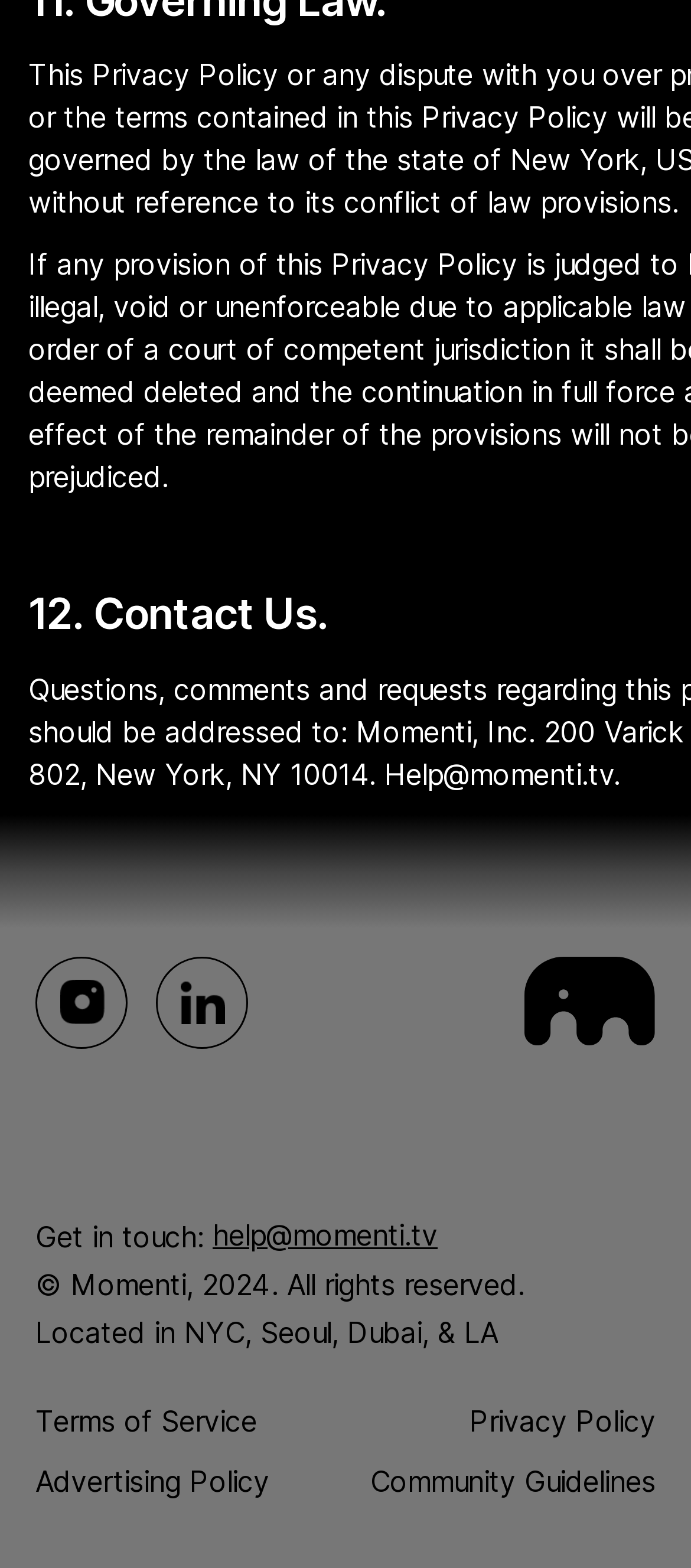What social media platforms are linked?
Answer with a single word or short phrase according to what you see in the image.

Instagram, LinkedIn